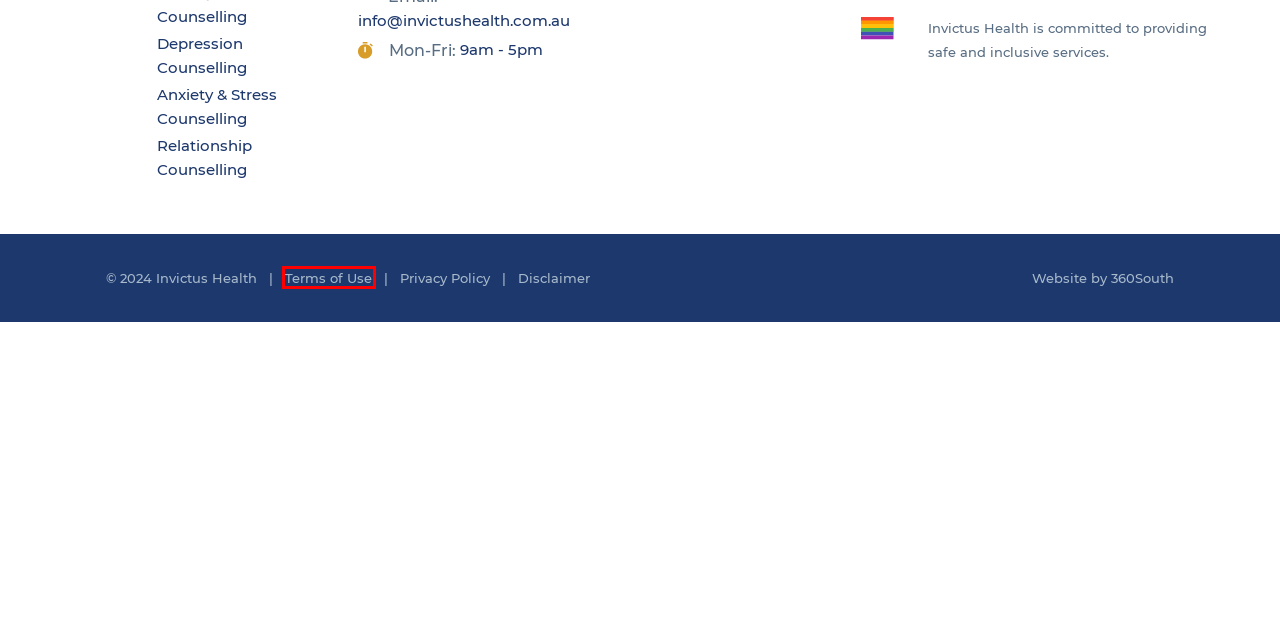Consider the screenshot of a webpage with a red bounding box and select the webpage description that best describes the new page that appears after clicking the element inside the red box. Here are the candidates:
A. Stress & Anxiety Counselling in Melbourne - Invictus Health
B. Relationship Counselling - Melbourne - Invictus Health
C. Depression Counselling in Melbourne - Invictus Health
D. Terms and Conditions - Invictus Health
E. Neuropsychologists in Melbourne & Australia - Invictus Health
F. Resources - Invictus Health
G. Contact us - Invictus Health
H. Our Neuropsychology Services - Invictus Health

D